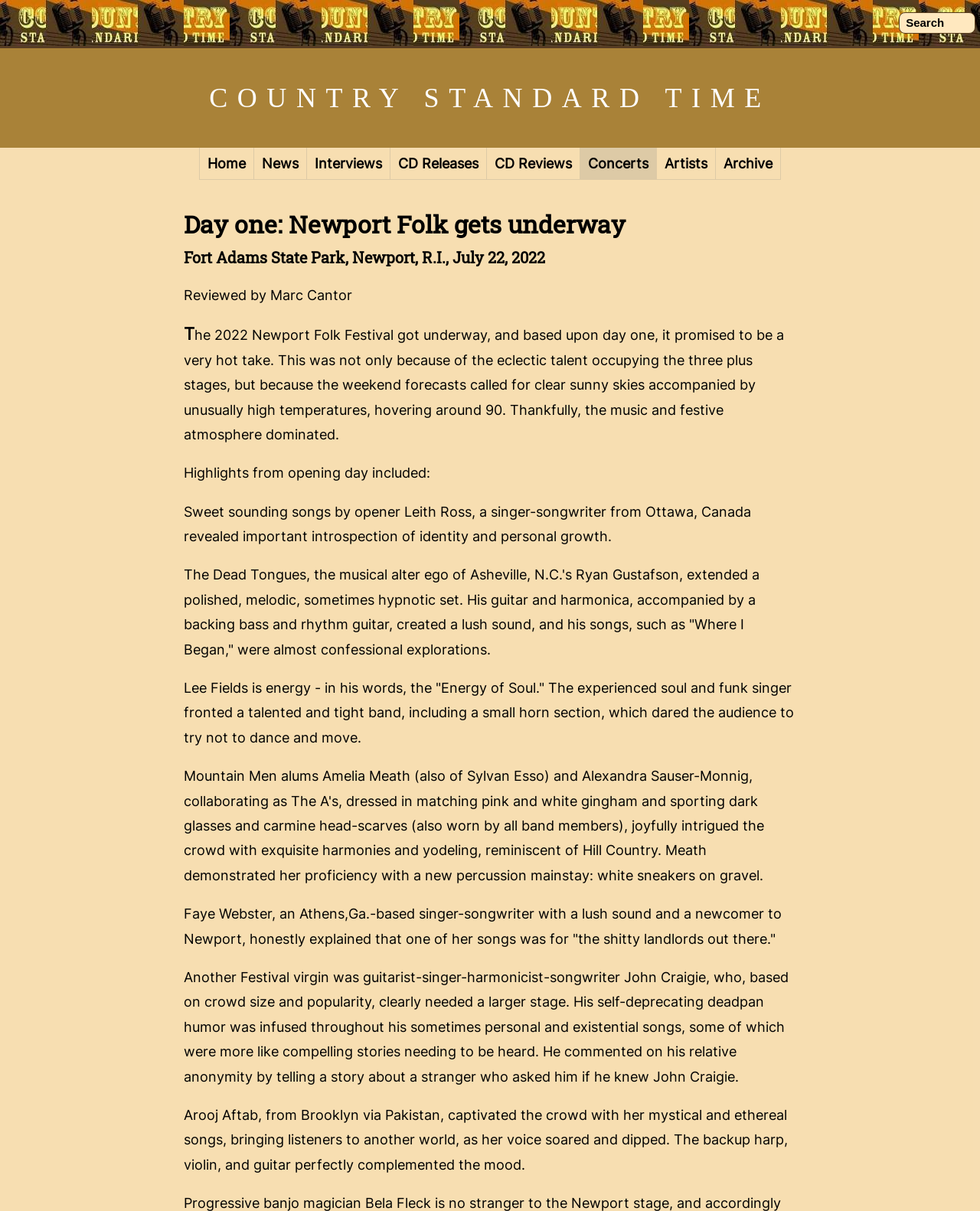What is the instrument played by Arooj Aftab?
Using the image, provide a concise answer in one word or a short phrase.

harp